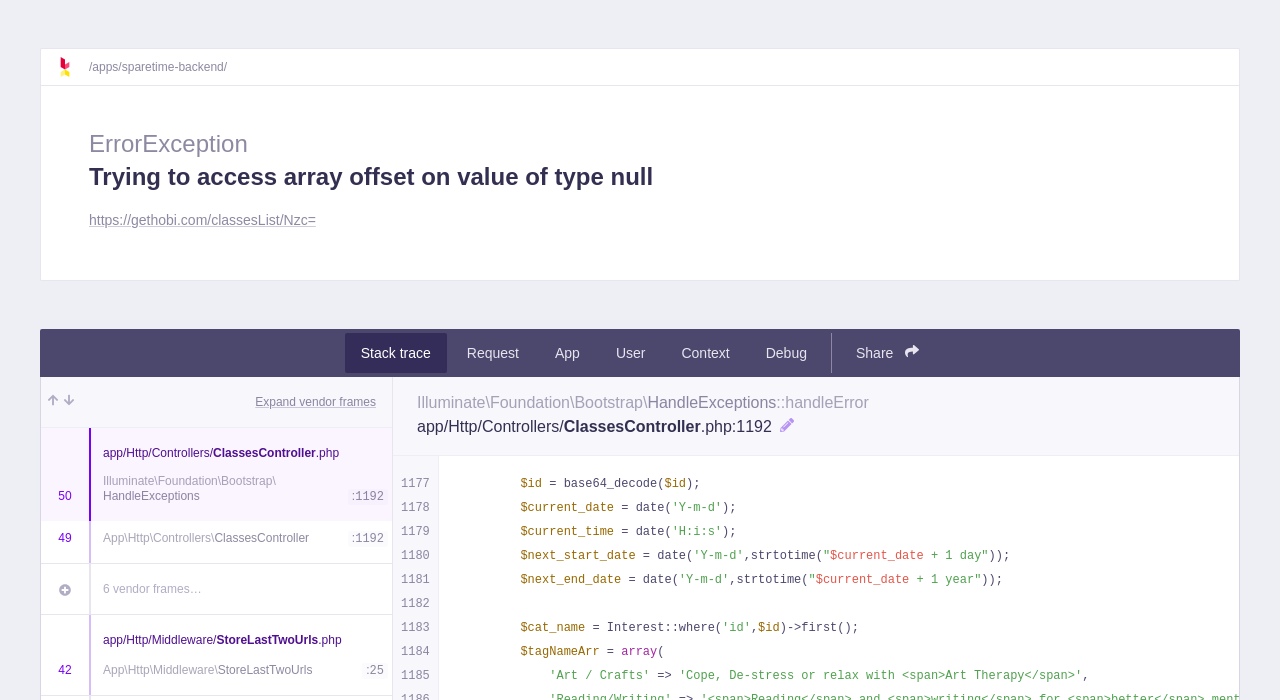What is the name of the controller?
Craft a detailed and extensive response to the question.

The name of the controller can be determined by looking at the StaticText elements with the text 'Controllers/' and 'ClassesController' at coordinates [0.119, 0.637, 0.166, 0.657] and [0.166, 0.637, 0.247, 0.657] respectively, which indicate that the controller is named 'ClassesController'.